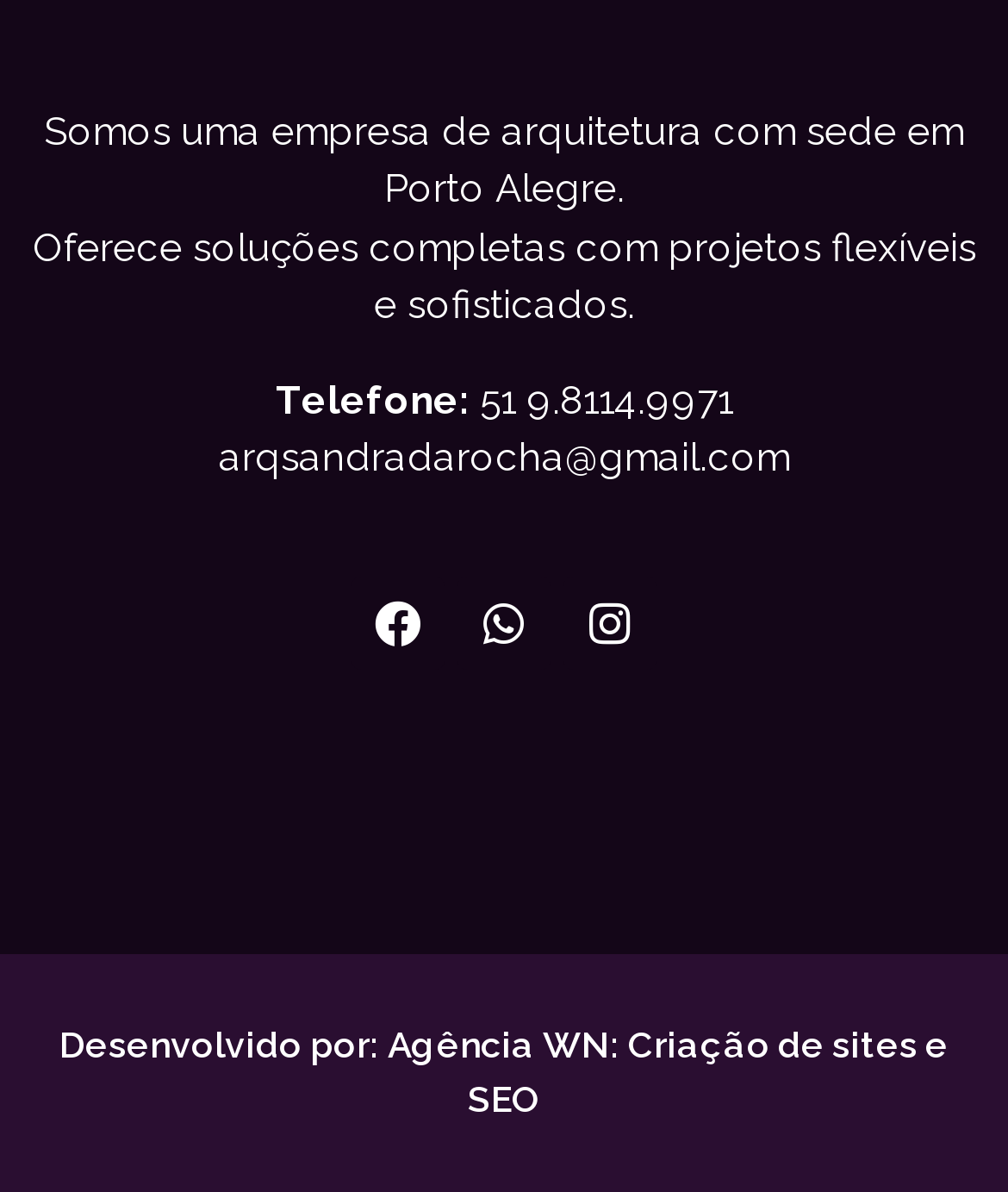Please find the bounding box coordinates of the element that needs to be clicked to perform the following instruction: "Send an email to the company". The bounding box coordinates should be four float numbers between 0 and 1, represented as [left, top, right, bottom].

[0.217, 0.365, 0.783, 0.404]